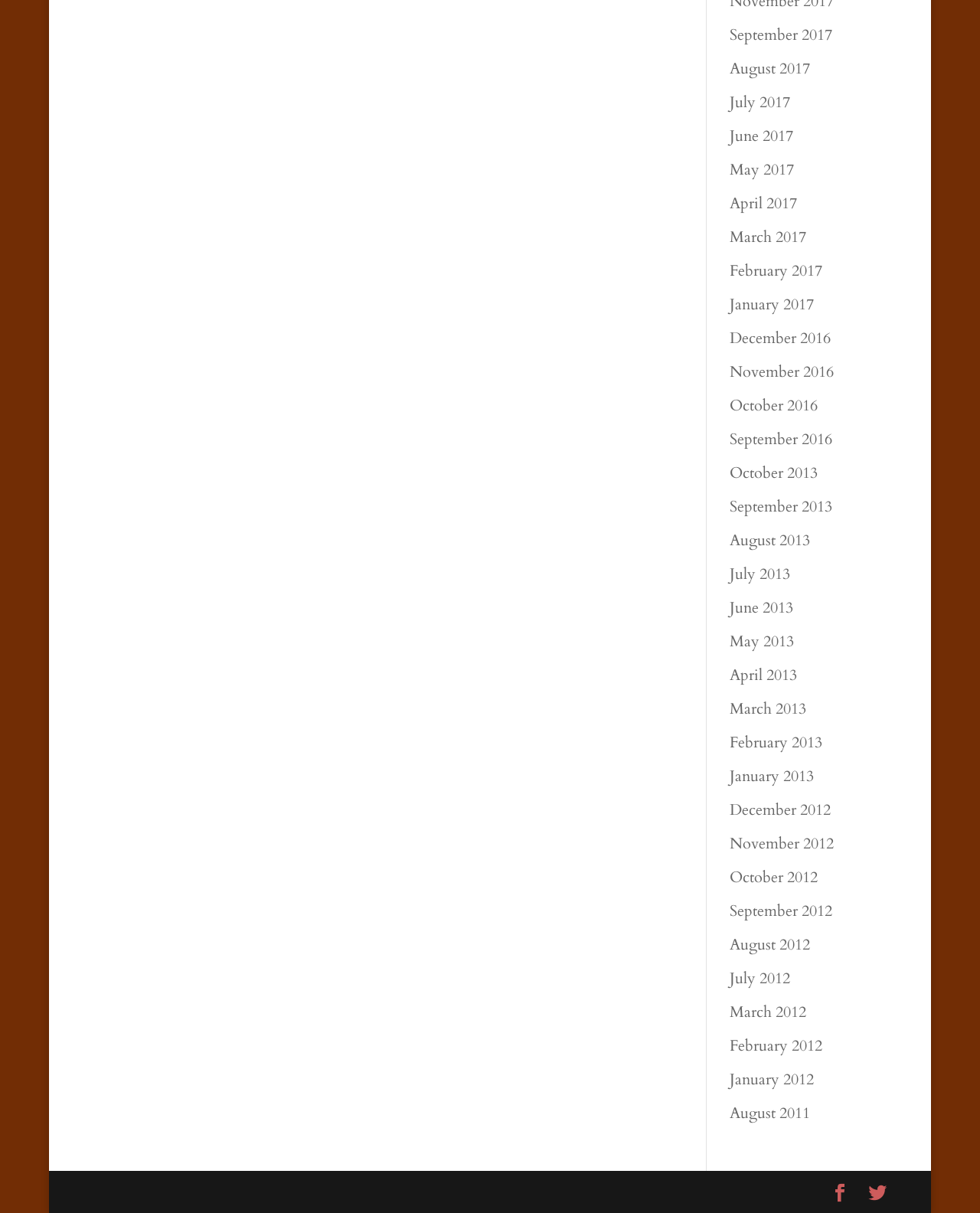Locate the bounding box coordinates of the UI element described by: "May 2013". Provide the coordinates as four float numbers between 0 and 1, formatted as [left, top, right, bottom].

[0.744, 0.52, 0.81, 0.537]